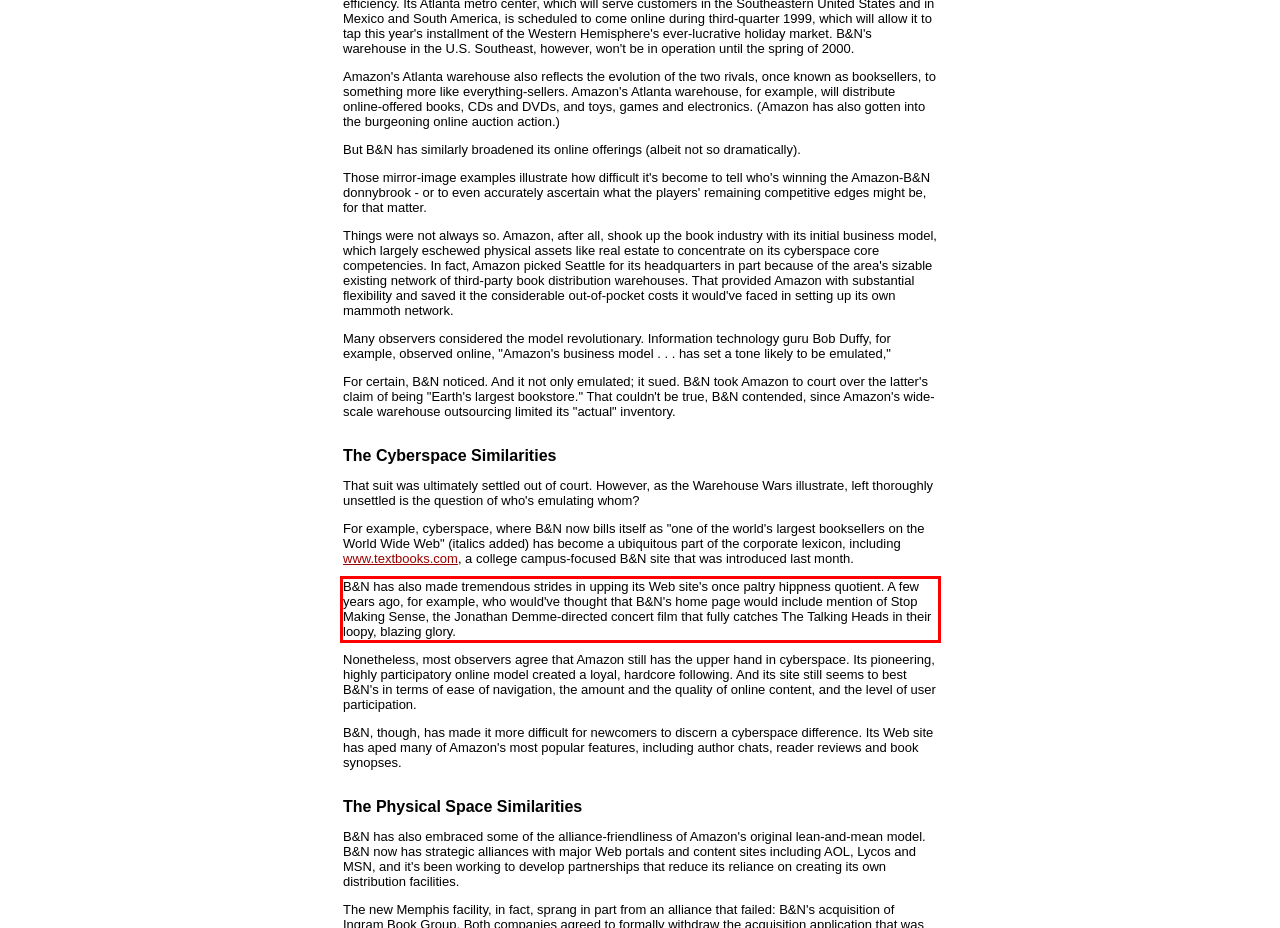Analyze the screenshot of the webpage that features a red bounding box and recognize the text content enclosed within this red bounding box.

B&N has also made tremendous strides in upping its Web site's once paltry hippness quotient. A few years ago, for example, who would've thought that B&N's home page would include mention of Stop Making Sense, the Jonathan Demme-directed concert film that fully catches The Talking Heads in their loopy, blazing glory.